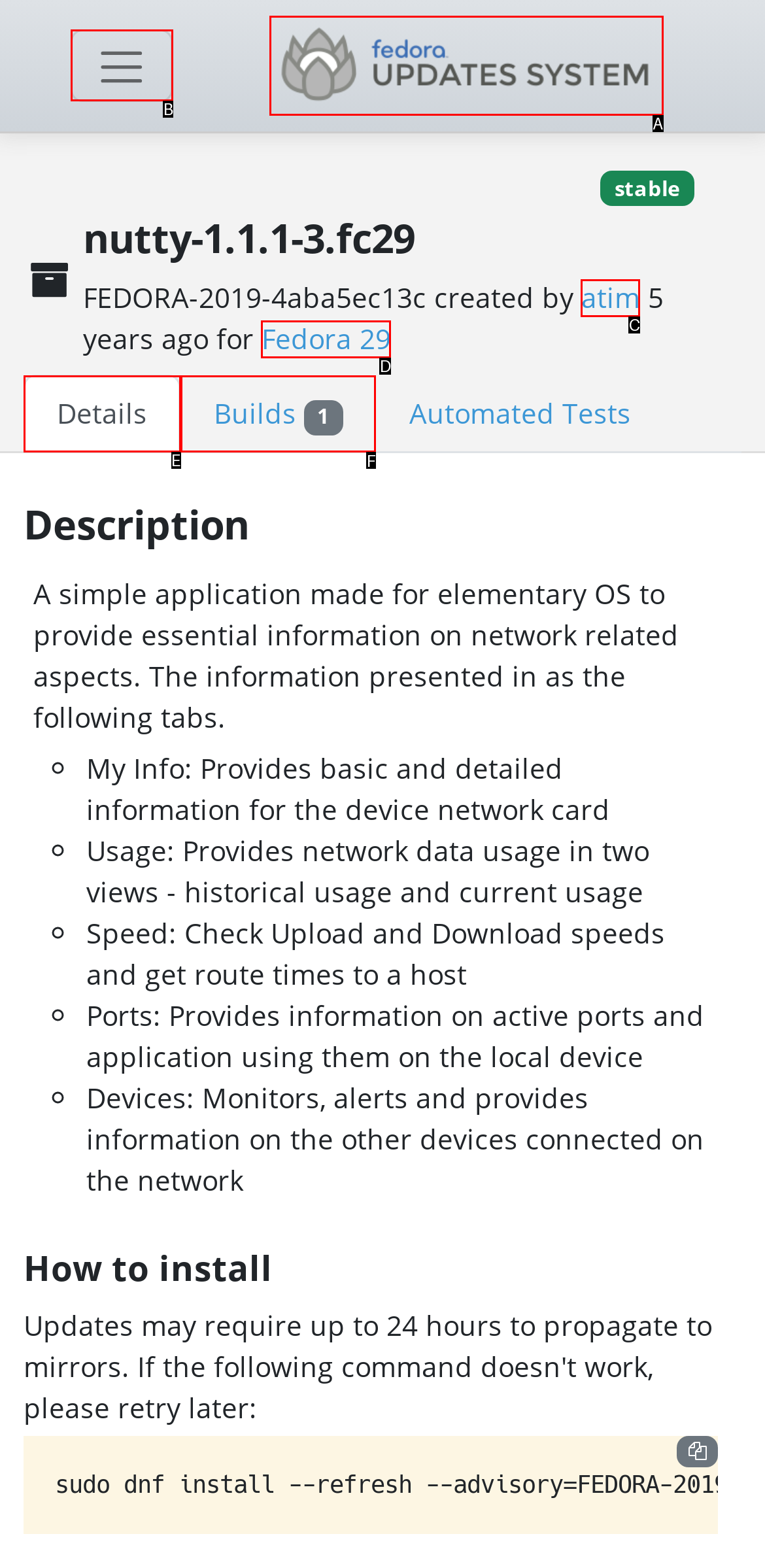Given the element description: atim, choose the HTML element that aligns with it. Indicate your choice with the corresponding letter.

C